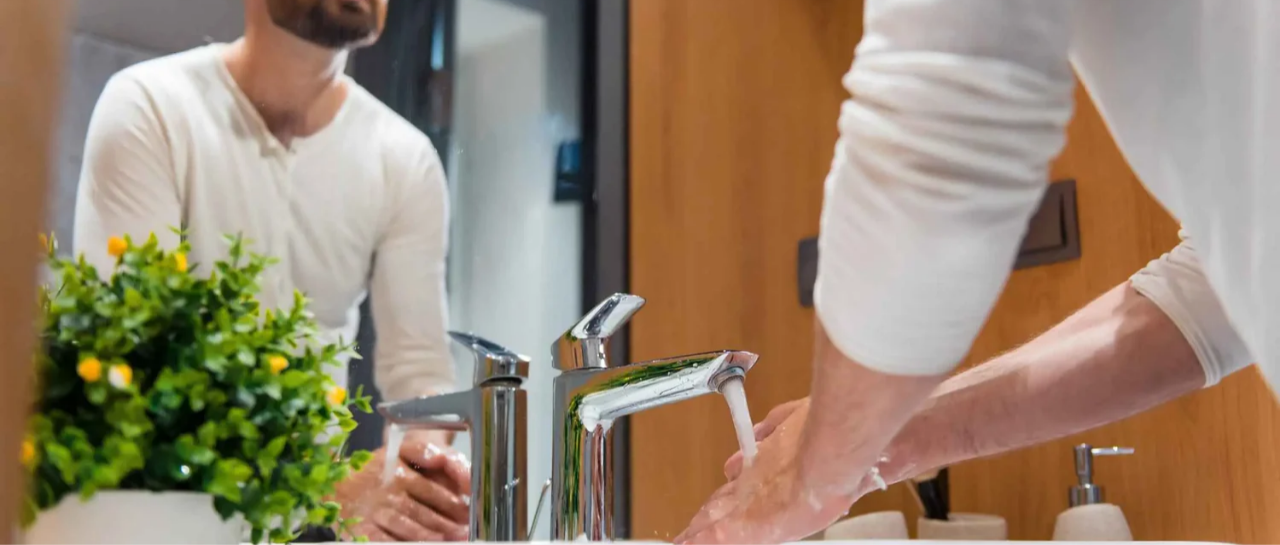What is the purpose of the potted plant in the scene? Using the information from the screenshot, answer with a single word or phrase.

Adds warmth and life